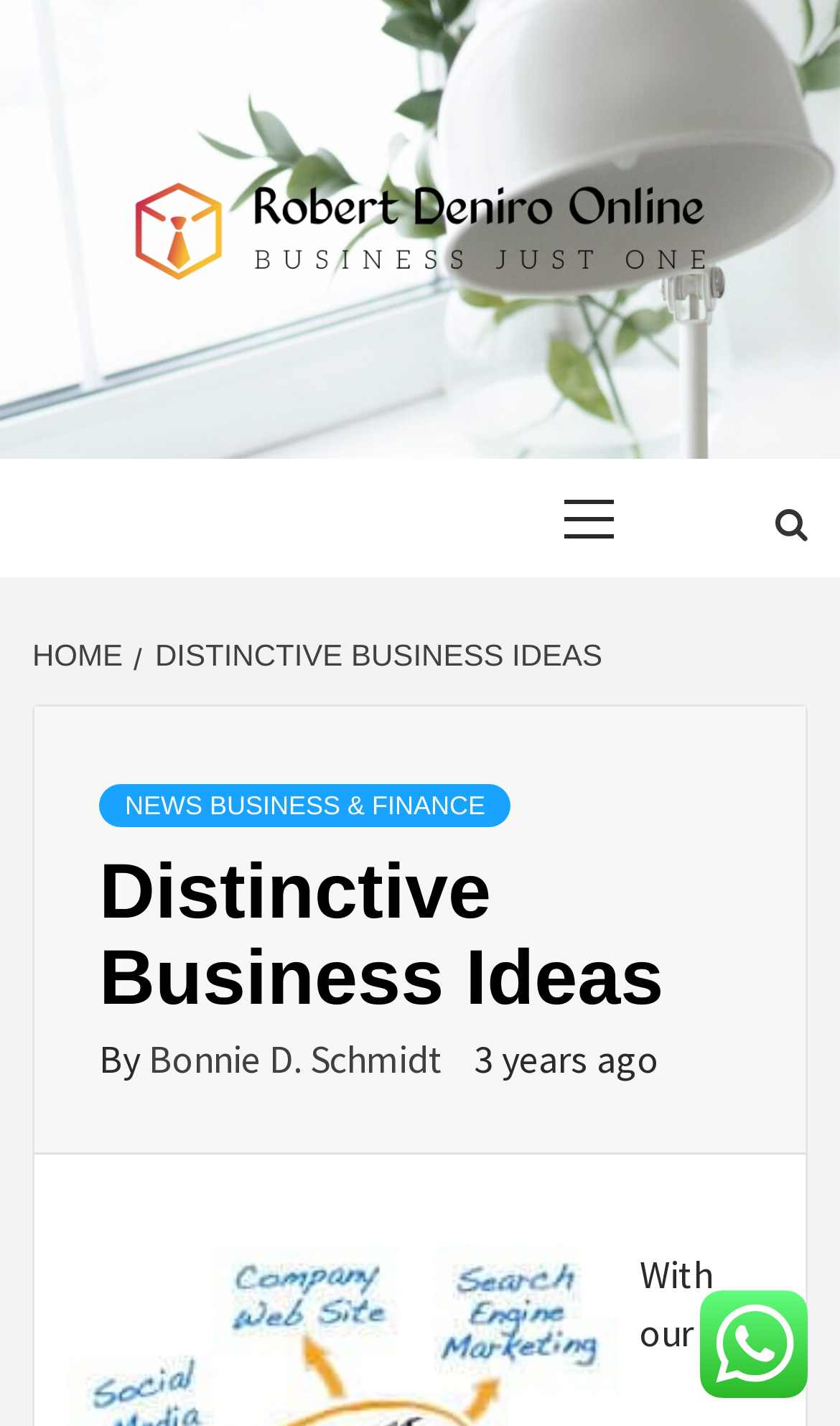Generate a detailed explanation of the webpage's features and information.

The webpage is about Distinctive Business Ideas, with a focus on Robert Deniro Online. At the top left, there is a link and an image with the text "Robert Deniro Online". Below this, there is a larger link with the same text in all capital letters. To the right of this, there is a static text element that reads "BUSINESS JUST ONE". 

Further down, there is a primary menu section with a static text element that says "Primary Menu". To the right of this, there is a link with a font awesome icon. Below the primary menu, there is a breadcrumbs navigation section with links to "HOME" and "/ DISTINCTIVE BUSINESS IDEAS". 

The main content of the page is a news article or blog post with a heading that says "Distinctive Business Ideas". Below the heading, there are links to "NEWS BUSINESS & FINANCE" and the author's name, "Bonnie D. Schmidt". The article is dated "3 years ago". At the bottom right of the page, there is a small image.